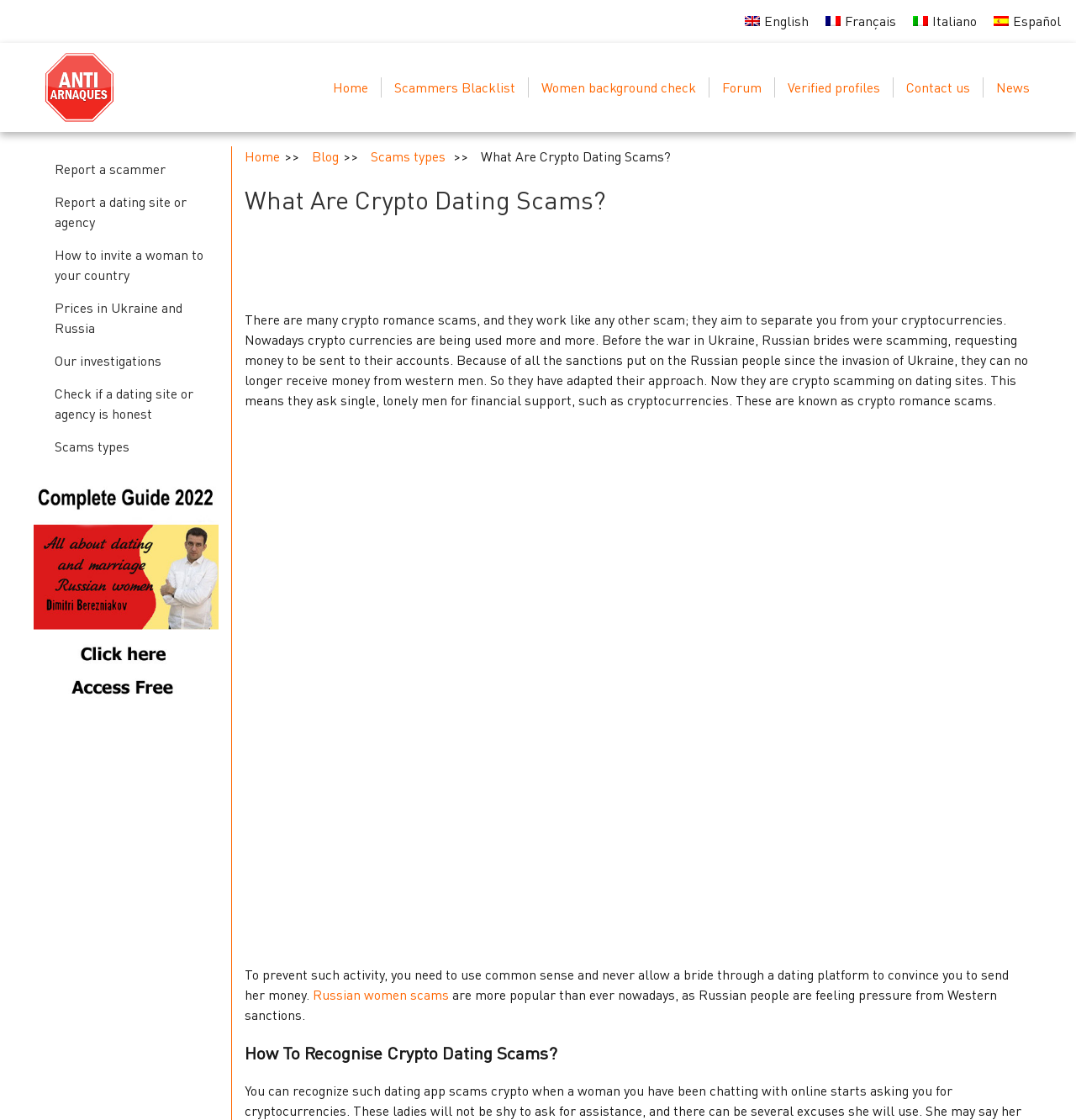Look at the image and answer the question in detail:
What is the recommended way to prevent crypto romance scams?

The webpage advises users to use common sense and never allow a bride through a dating platform to convince them to send her money, in order to prevent crypto romance scams.